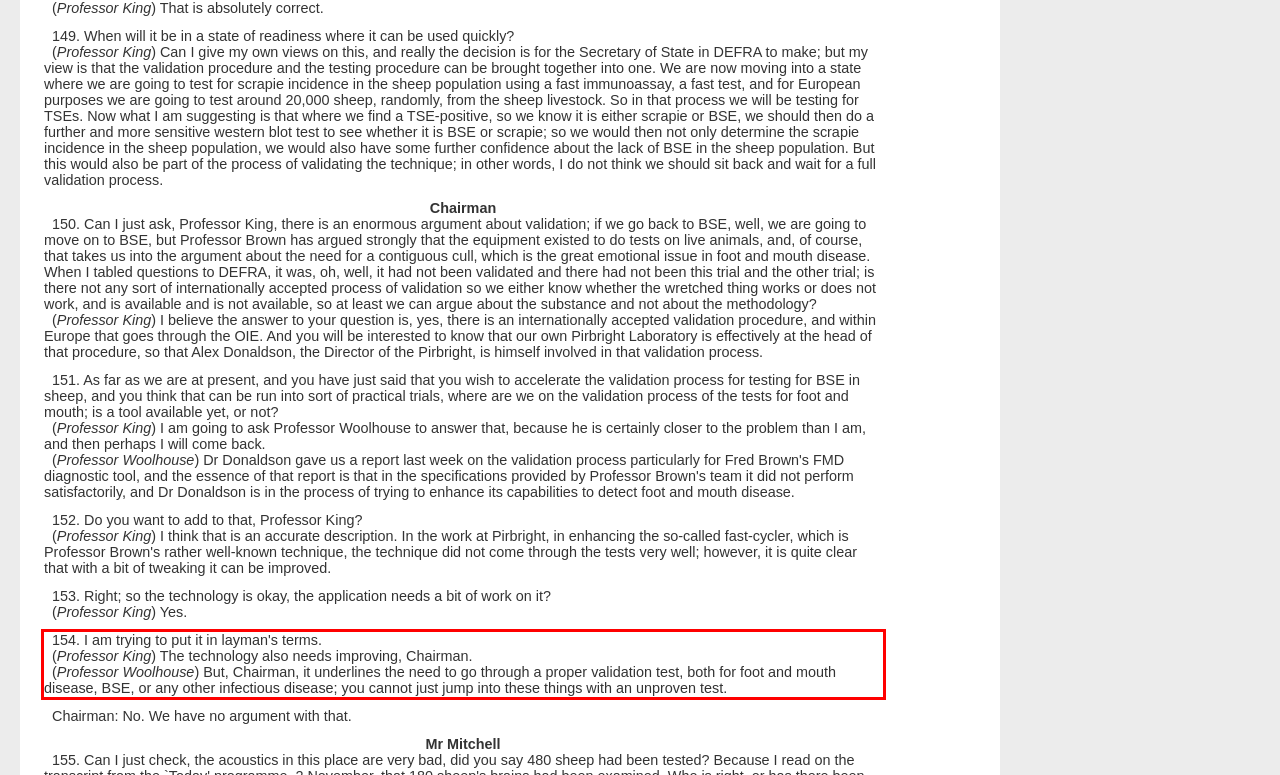You are given a screenshot showing a webpage with a red bounding box. Perform OCR to capture the text within the red bounding box.

154. I am trying to put it in layman's terms. (Professor King) The technology also needs improving, Chairman. (Professor Woolhouse) But, Chairman, it underlines the need to go through a proper validation test, both for foot and mouth disease, BSE, or any other infectious disease; you cannot just jump into these things with an unproven test.